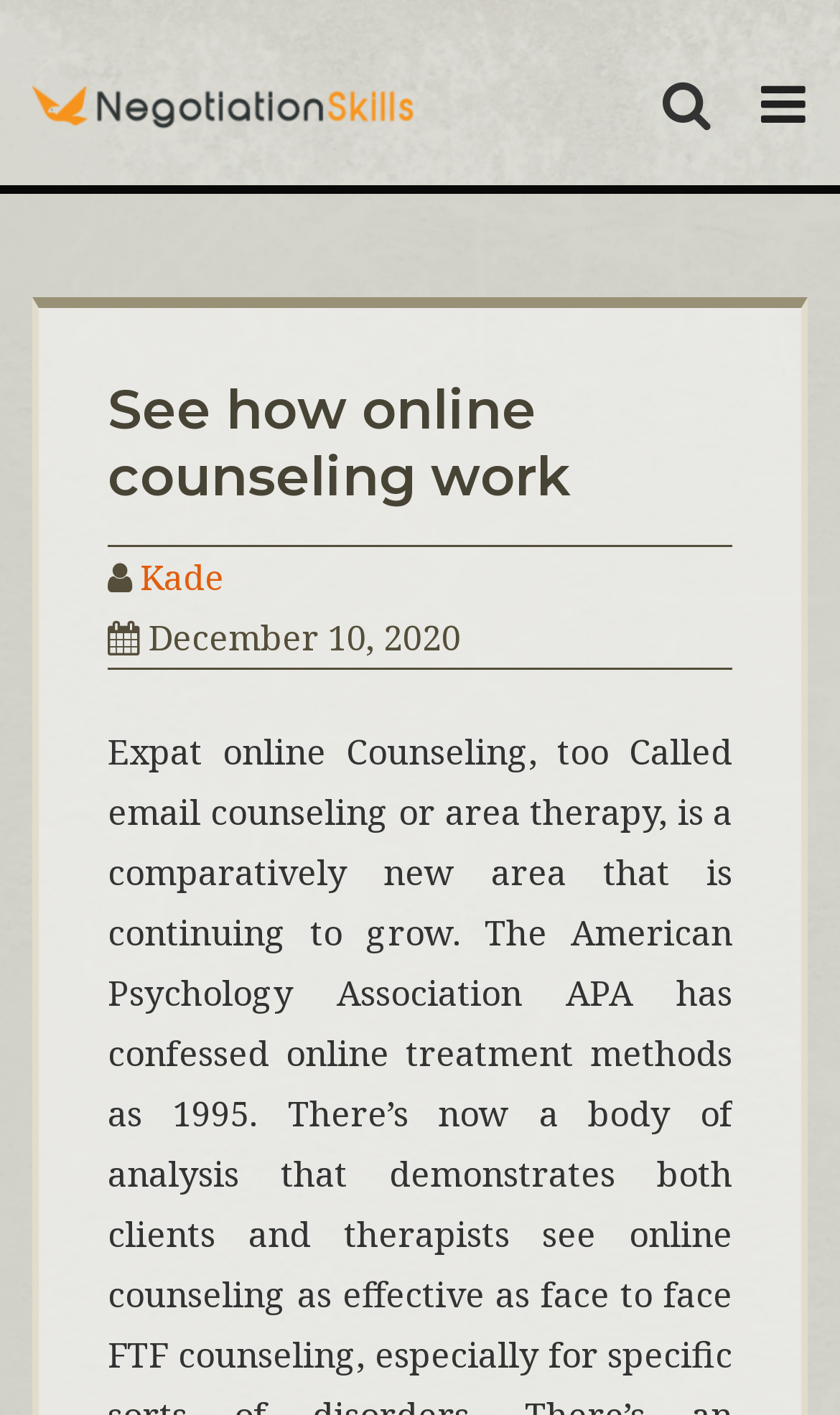Identify the bounding box for the UI element that is described as follows: "Kade".

[0.167, 0.39, 0.267, 0.424]